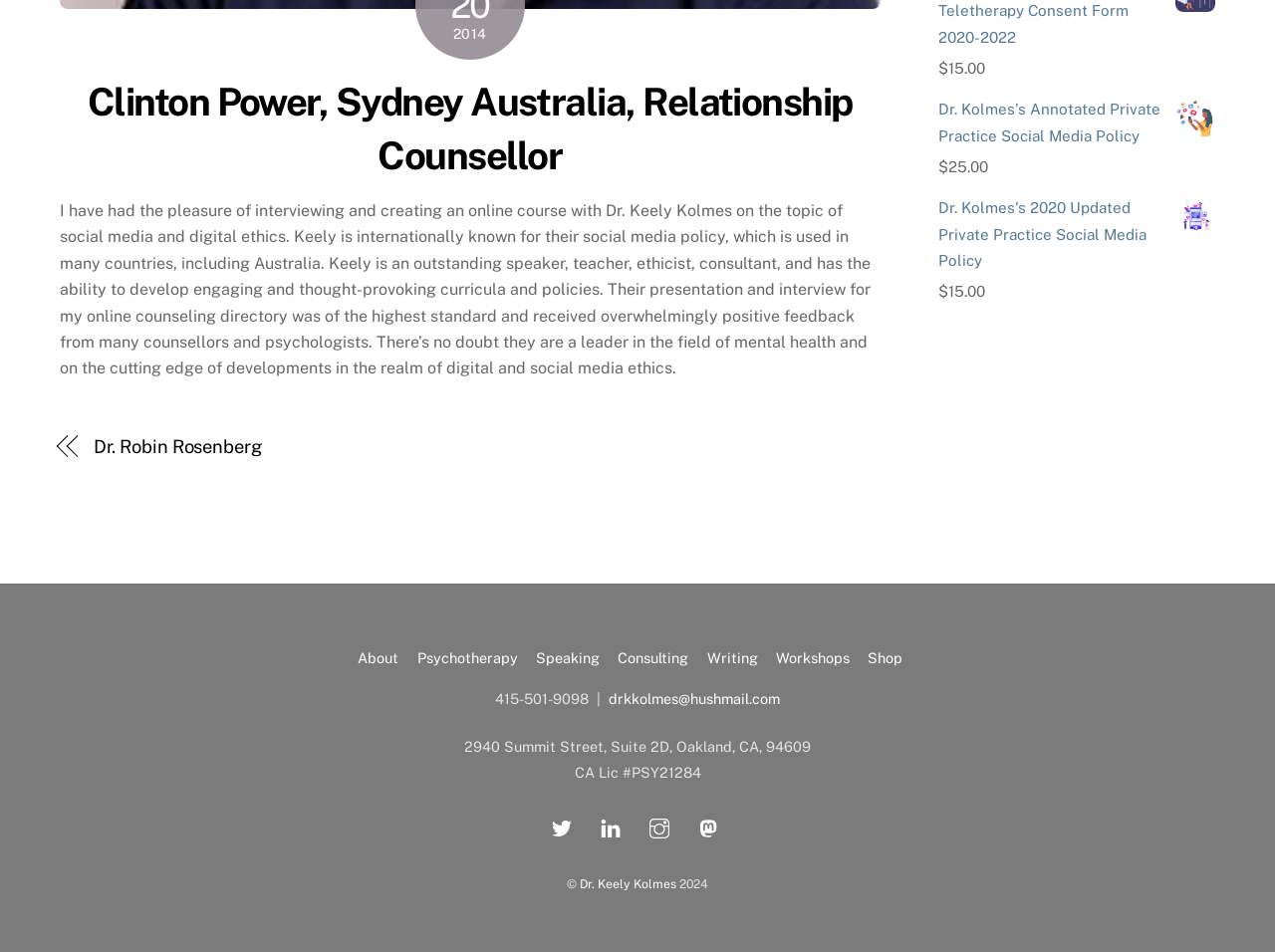Locate the bounding box of the UI element based on this description: "Dr. Keely Kolmes". Provide four float numbers between 0 and 1 as [left, top, right, bottom].

[0.455, 0.921, 0.53, 0.937]